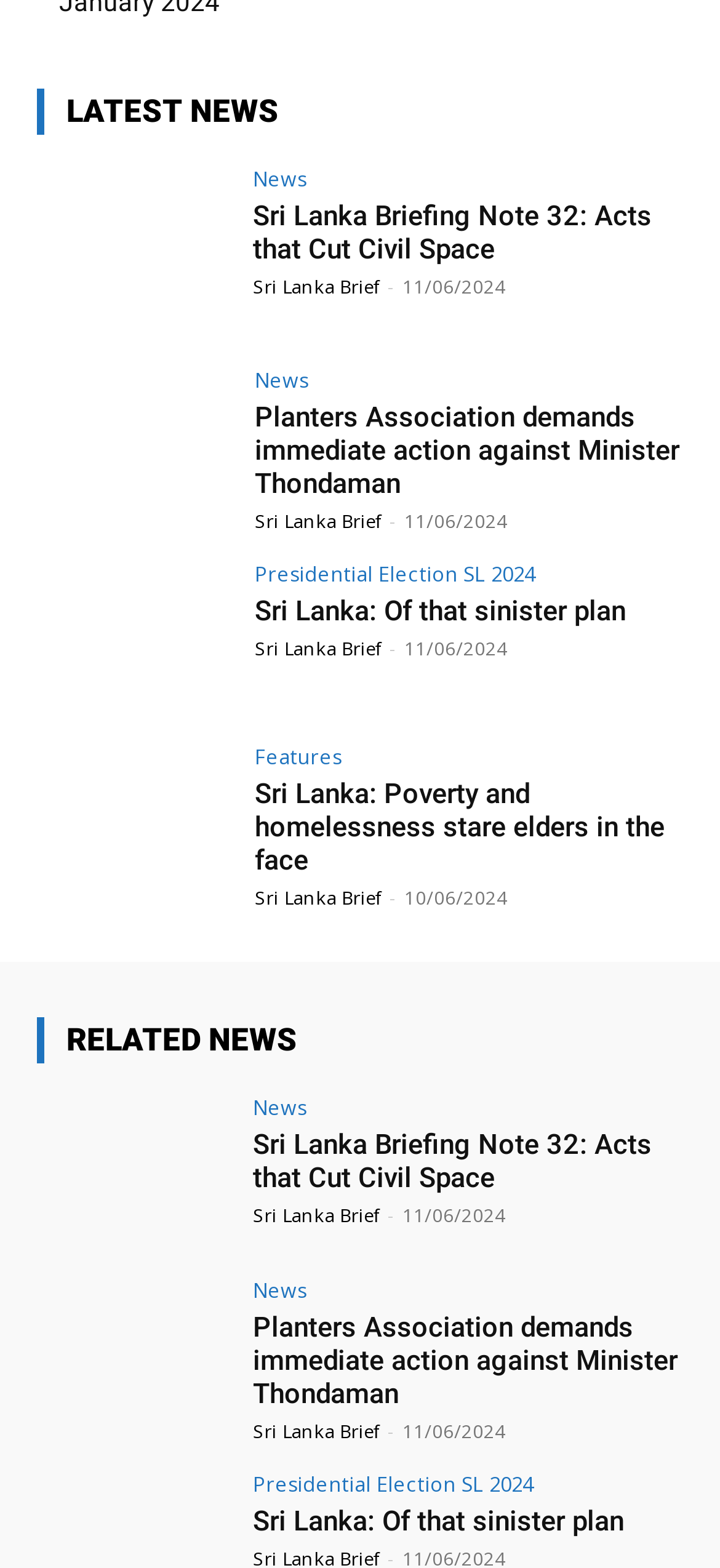Indicate the bounding box coordinates of the element that must be clicked to execute the instruction: "Check news". The coordinates should be given as four float numbers between 0 and 1, i.e., [left, top, right, bottom].

[0.351, 0.108, 0.426, 0.121]